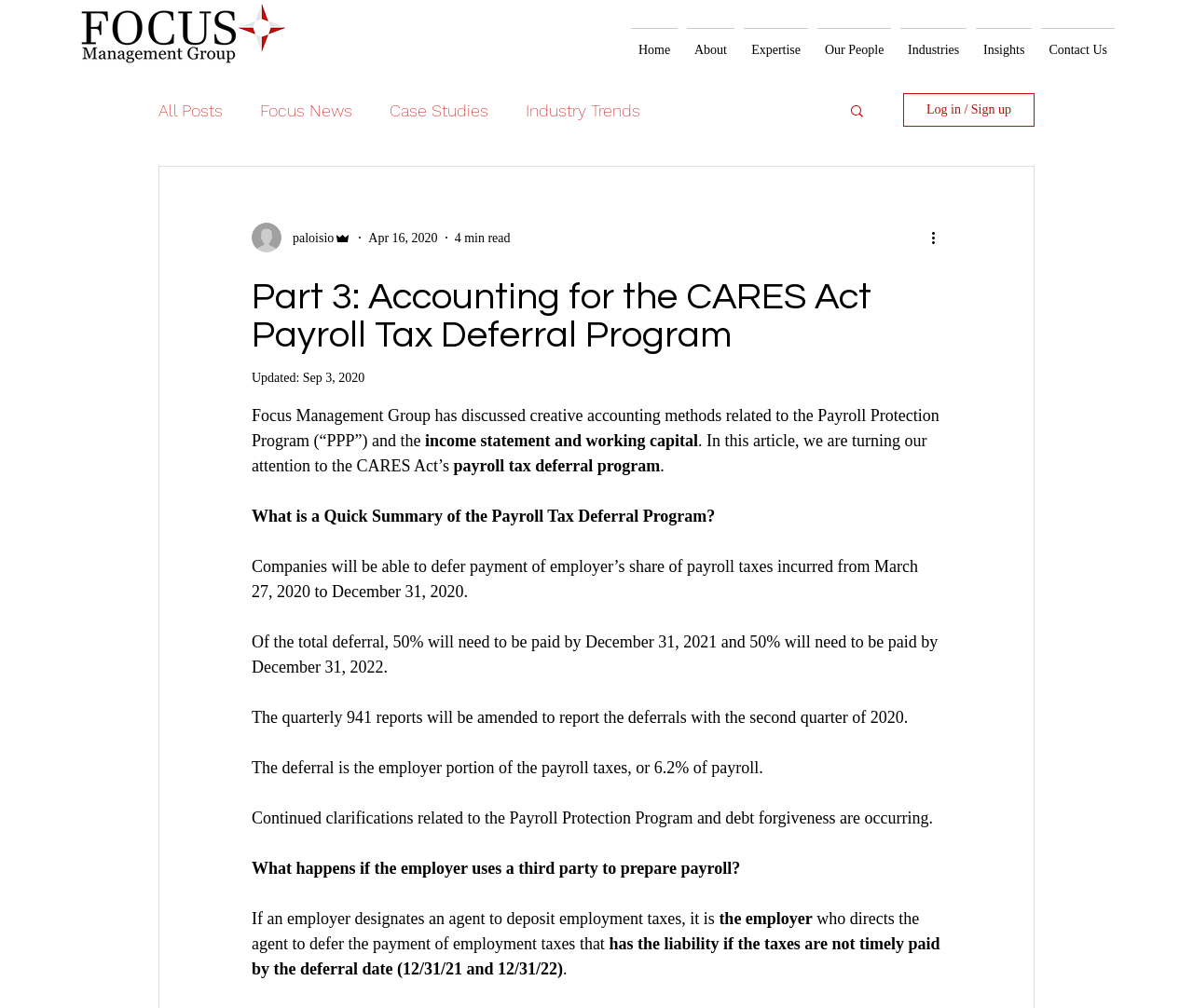Please specify the bounding box coordinates of the clickable region to carry out the following instruction: "Click the 'SEND' button". The coordinates should be four float numbers between 0 and 1, in the format [left, top, right, bottom].

None